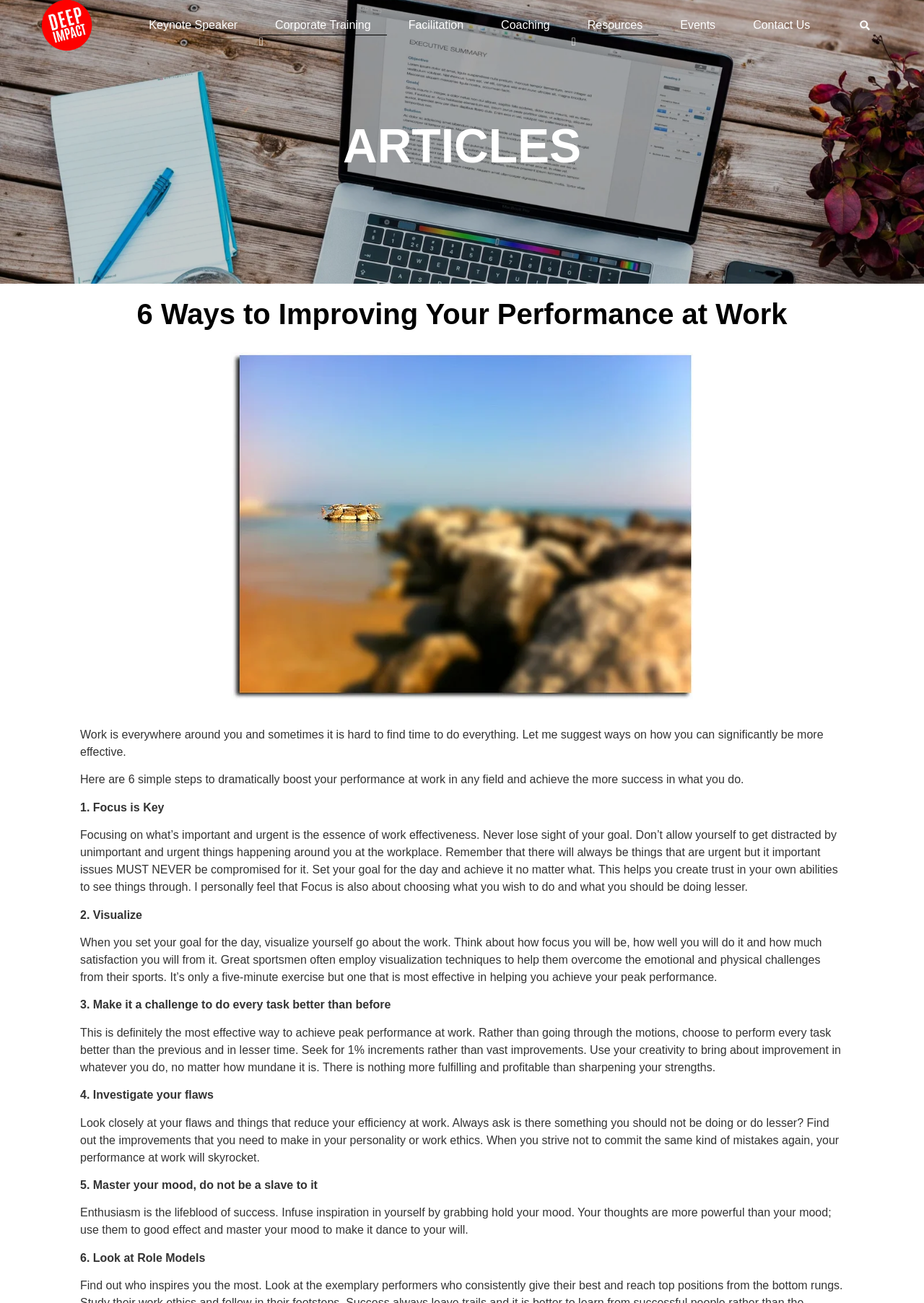Find the bounding box coordinates of the area to click in order to follow the instruction: "Click on the 'Keynote Speaker' link".

[0.144, 0.012, 0.274, 0.027]